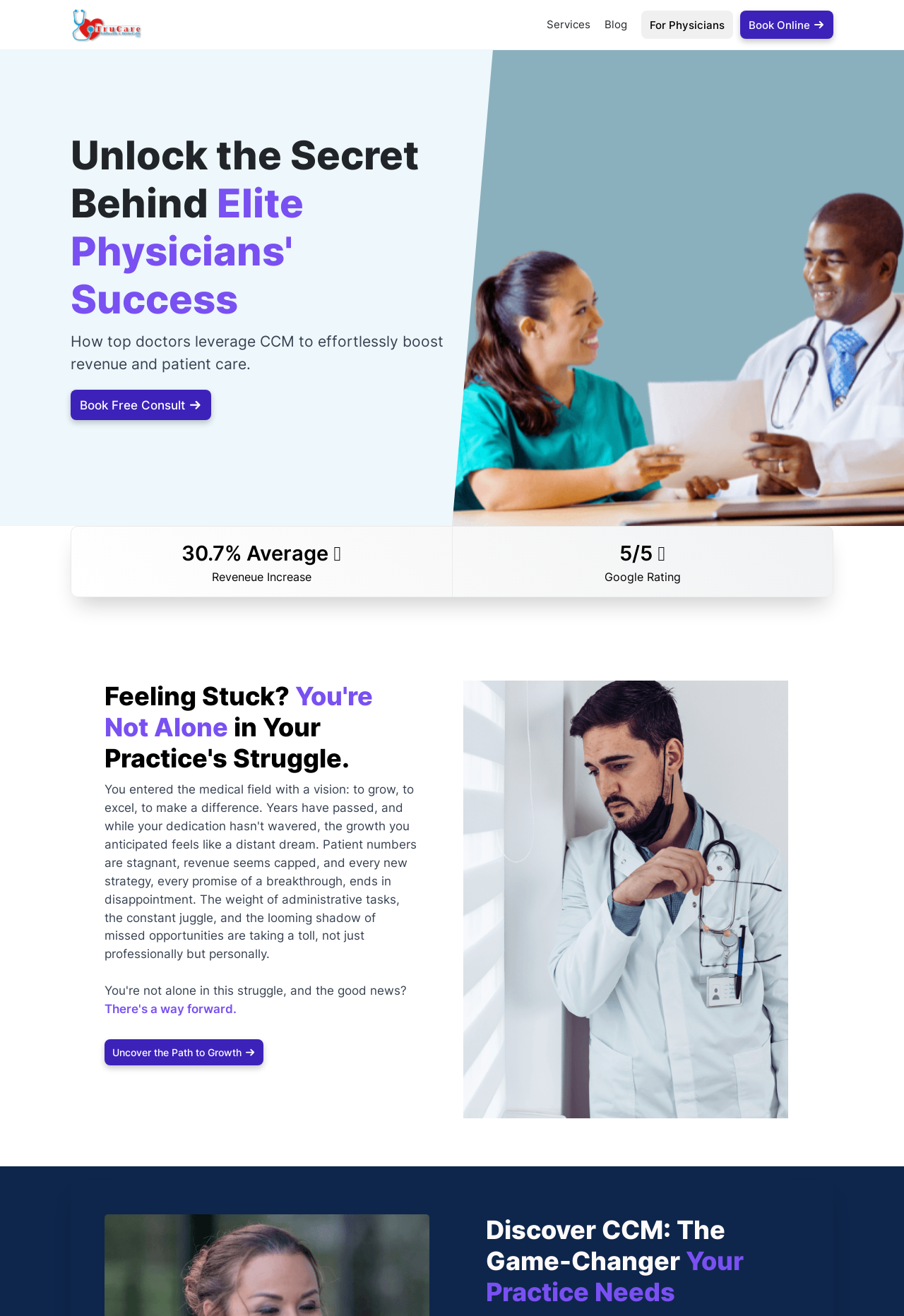Give a full account of the webpage's elements and their arrangement.

This webpage appears to be a promotional page for a medical practice management service. At the top, there is a navigation menu with links to "Services", "Blog", "For Physicians", and "Book Online". To the right of the navigation menu, there is a small icon.

Below the navigation menu, there is a header section with a prominent heading that reads "Unlock the Secret Behind Elite Physicians' Success". This heading is accompanied by a subheading that explains how top doctors leverage a specific service to boost revenue and patient care.

To the right of the header section, there is a call-to-action button that encourages visitors to "Book Free Consult". Above this button, there is a small image.

The main content section of the page is divided into two parts. On the left, there is a section that highlights the benefits of the service, with a statistic showing a 30.7% average revenue increase. This section also includes a Google rating of 5 out of 5 stars.

On the right, there is an image that takes up most of the space. Below this image, there is a heading that reads "Feeling Stuck? You're Not Alone in Your Practice's Struggle." This heading is followed by a link to "Uncover the Path to Growth".

At the bottom of the page, there is a large image that appears to be a logo or a graphic related to the service. Above this image, there is a heading that reads "Discover CCM: The Game-Changer Your Practice Needs".